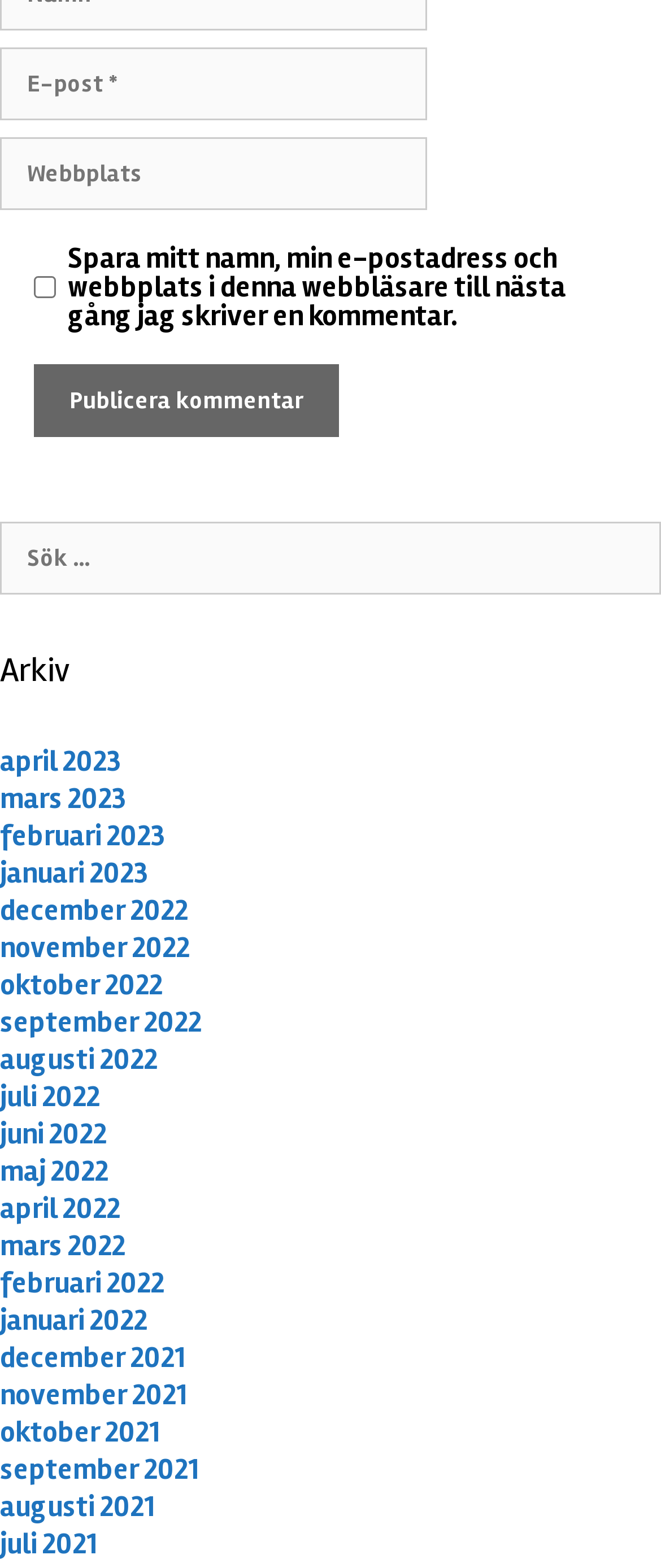Use the details in the image to answer the question thoroughly: 
How many textboxes are there?

I counted the number of textbox elements and found that there are two textboxes, one for 'E-post' and one for 'Webbplats'.